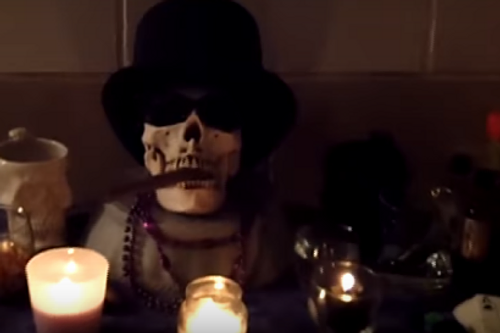What is the cultural tradition associated with the decorative setup?
Use the information from the screenshot to give a comprehensive response to the question.

The skull is adorned with colorful beads, suggesting a connection to festive or ritualistic practices, which is common in Voodoo traditions, and the overall arrangement evokes themes of spirituality, ritual, and perhaps a playful nod to the macabre, aligning with the concept of 'Voodoo Breakup With Dolls' mentioned on the webpage.